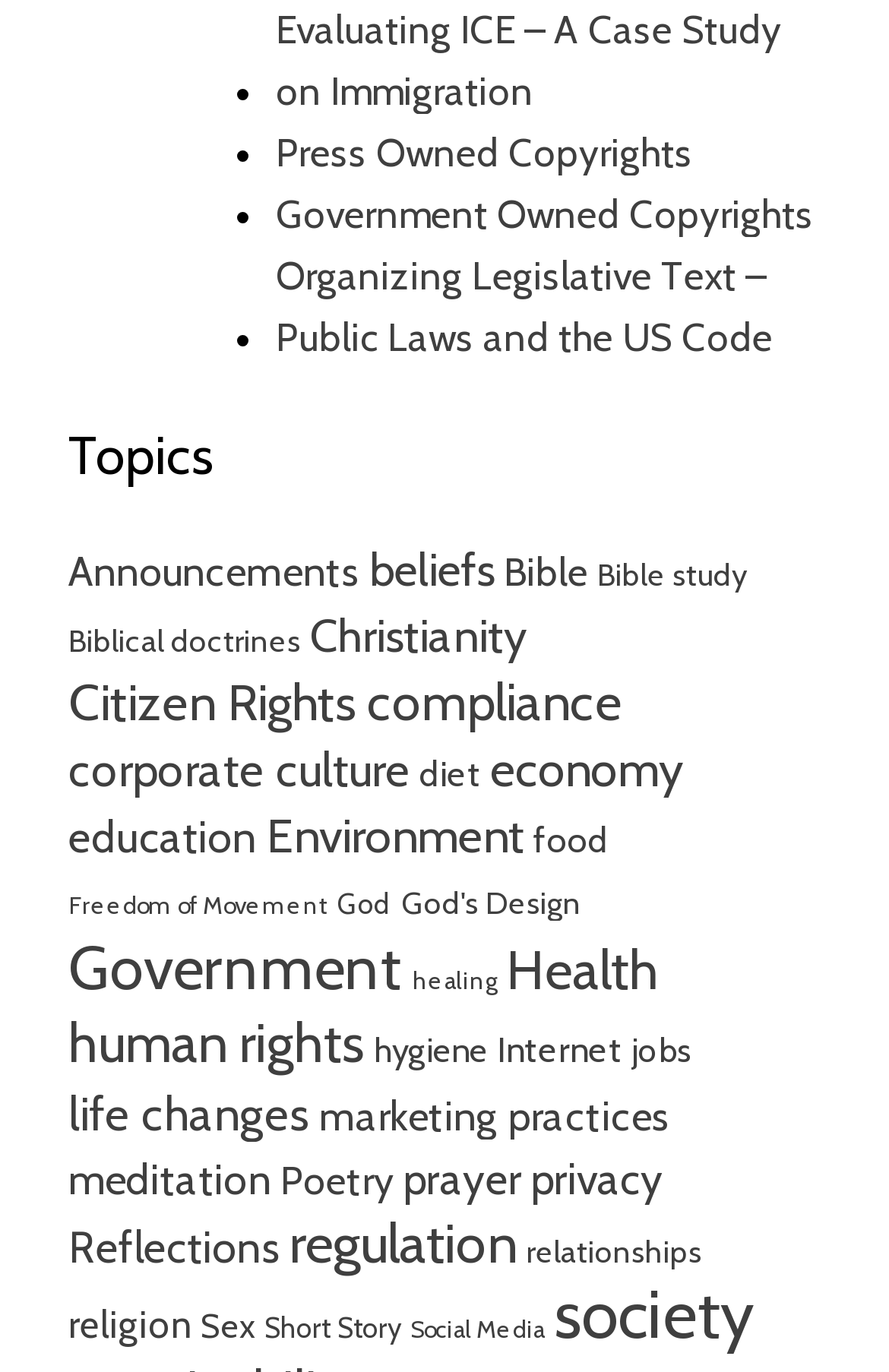How many items are under 'Government'?
Use the screenshot to answer the question with a single word or phrase.

38